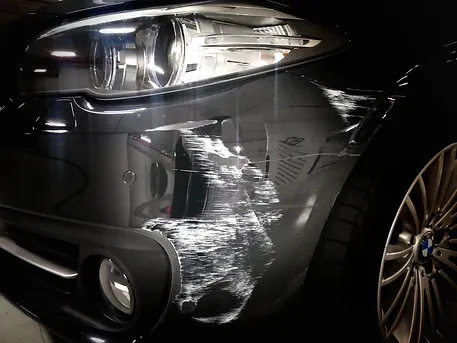What is the material of the detailing around the headlight?
Please use the image to provide a one-word or short phrase answer.

Chrome